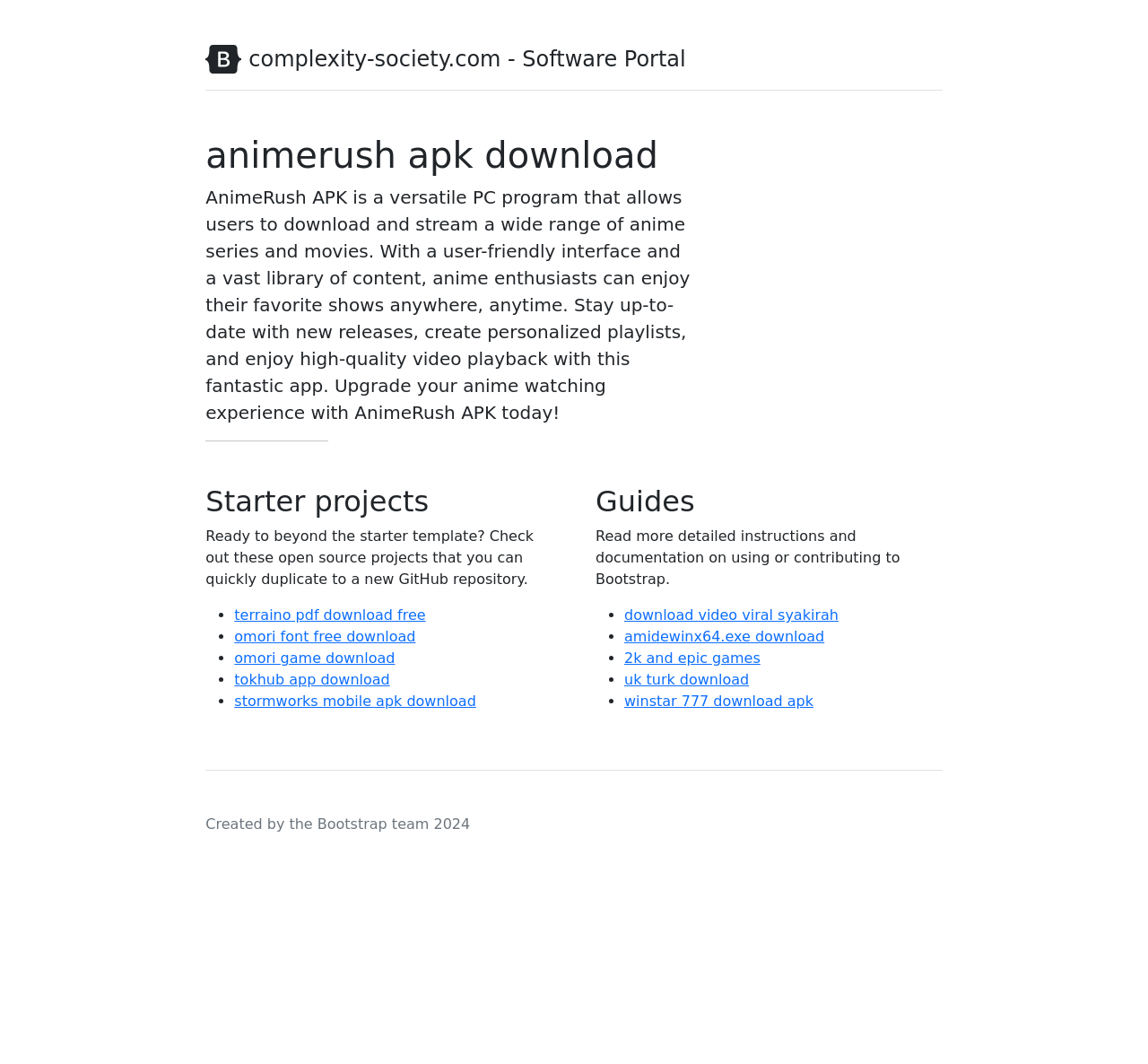Determine the bounding box coordinates for the area you should click to complete the following instruction: "Visit the stormworks mobile apk download page".

[0.204, 0.651, 0.415, 0.667]